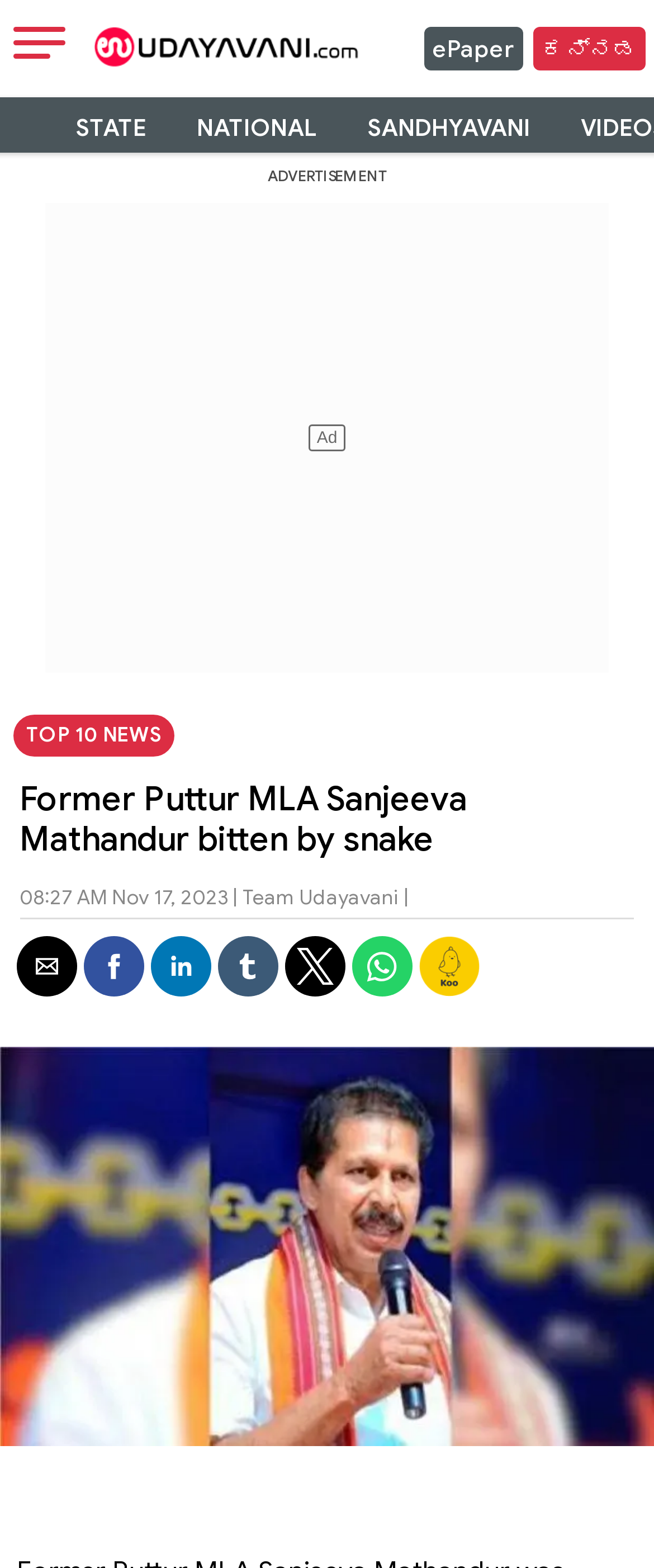What is the time of publication of the article?
Please ensure your answer to the question is detailed and covers all necessary aspects.

I looked at the article and found the publication time and date below the title, which is '08:27 AM Nov 17, 2023'.